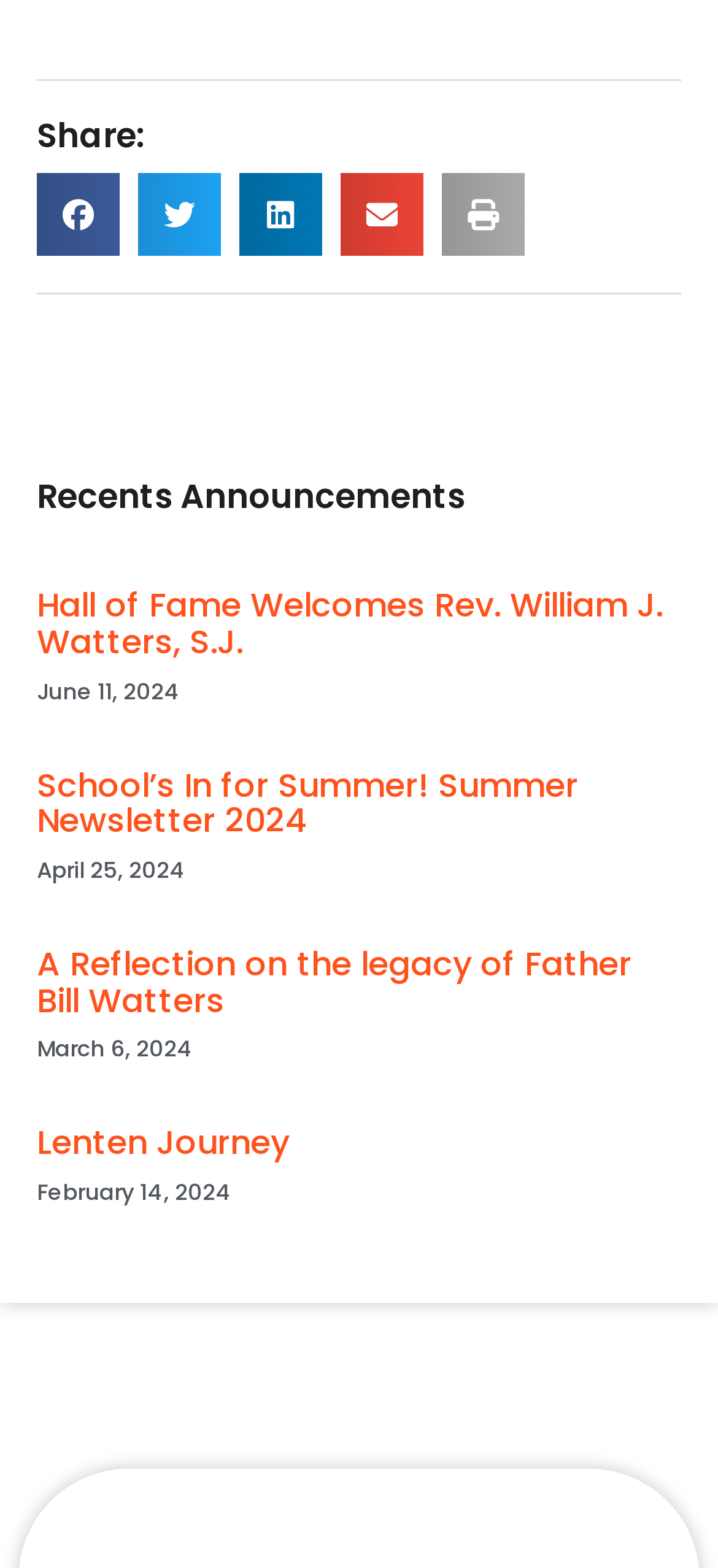Kindly provide the bounding box coordinates of the section you need to click on to fulfill the given instruction: "View School’s In for Summer! Summer Newsletter 2024".

[0.051, 0.485, 0.805, 0.538]